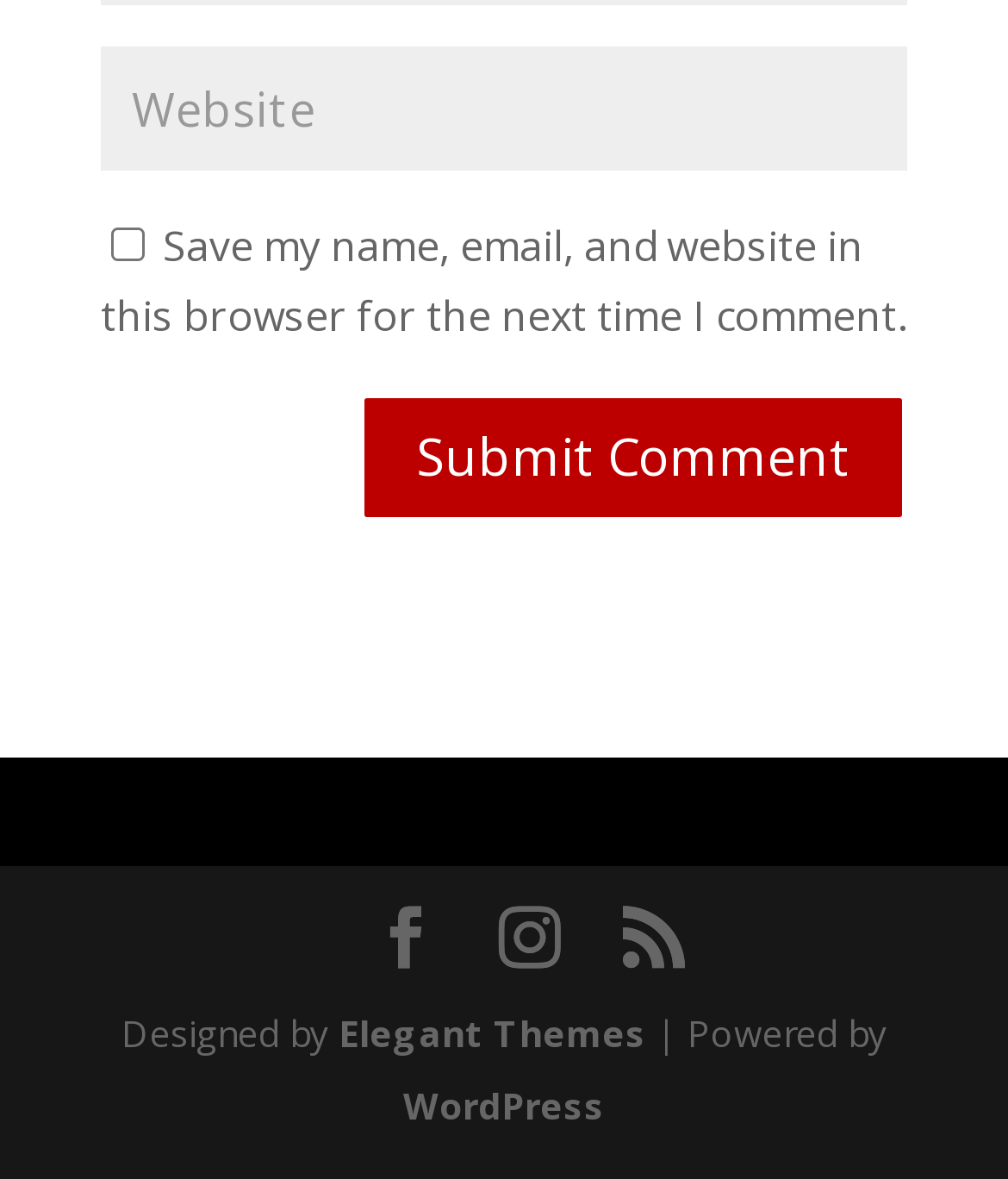How many social media links are at the bottom of the page?
Give a one-word or short-phrase answer derived from the screenshot.

3